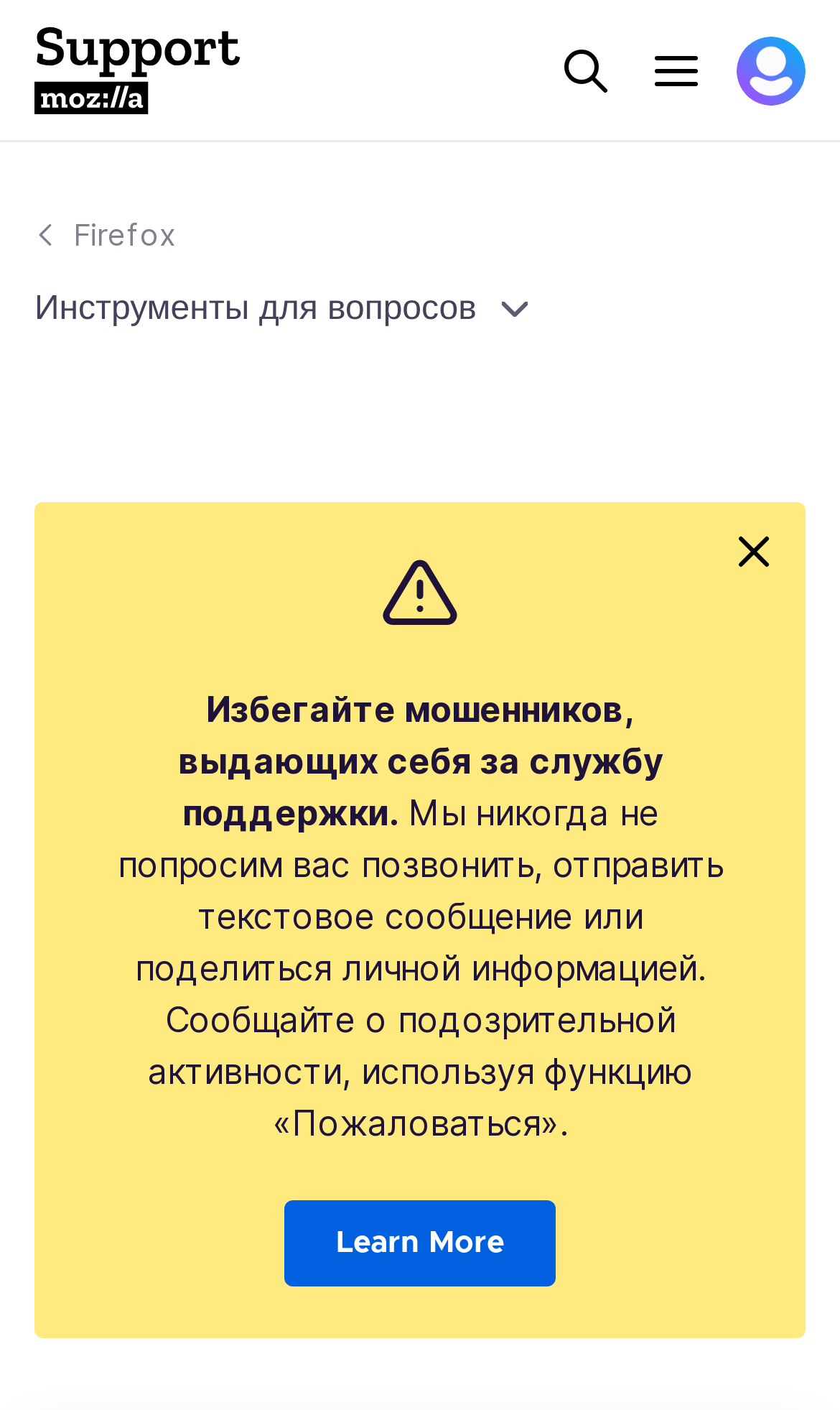How many buttons are in the top section of the webpage?
Analyze the image and deliver a detailed answer to the question.

The top section of the webpage has three buttons: 'Search', 'Menu', and 'Avatar for Username'. These buttons are located at the top right corner of the webpage.